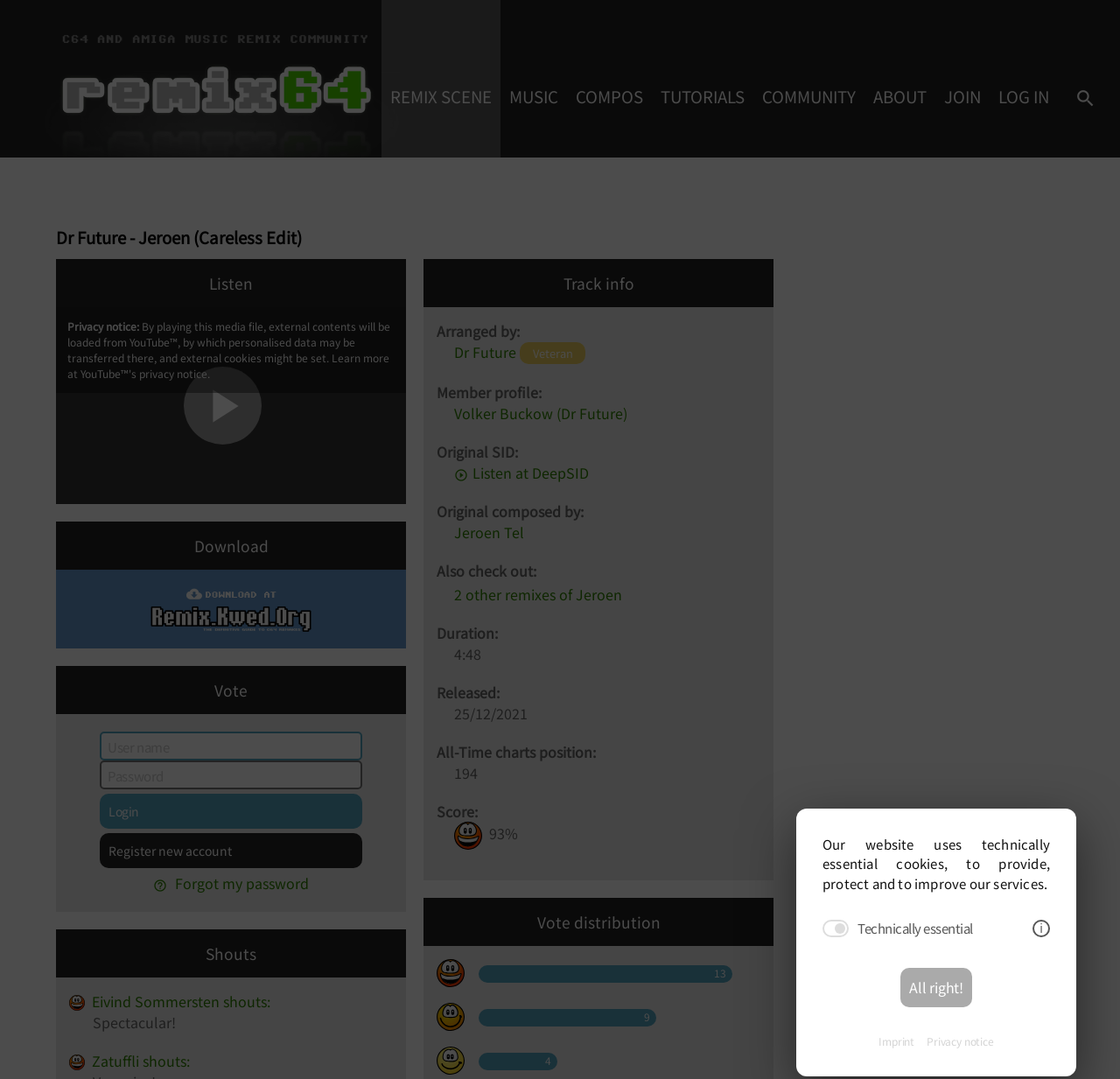Determine the bounding box coordinates for the clickable element required to fulfill the instruction: "Log in to the account". Provide the coordinates as four float numbers between 0 and 1, i.e., [left, top, right, bottom].

[0.089, 0.736, 0.323, 0.768]